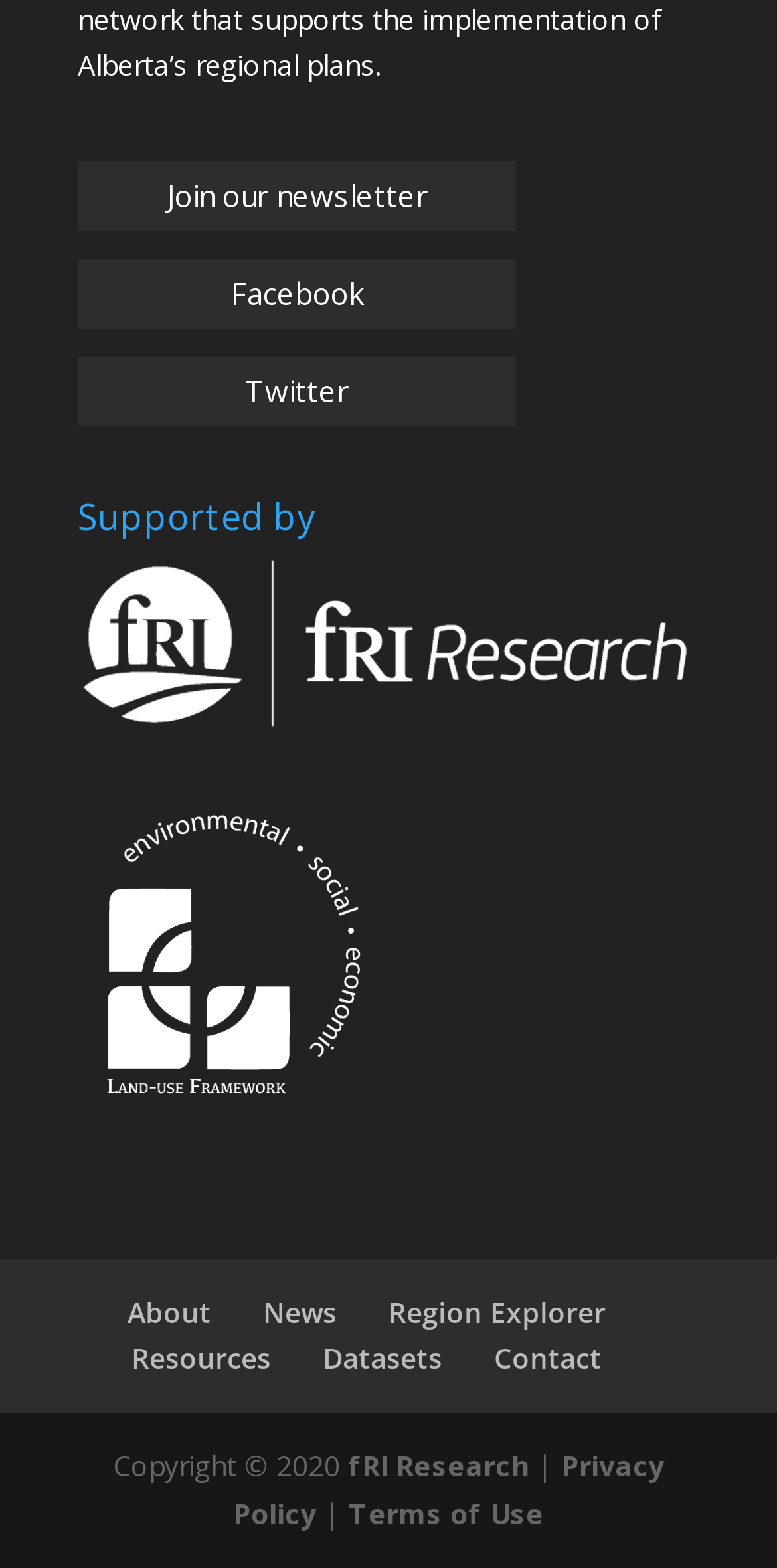Predict the bounding box of the UI element based on this description: "fRI Research".

[0.447, 0.923, 0.681, 0.947]